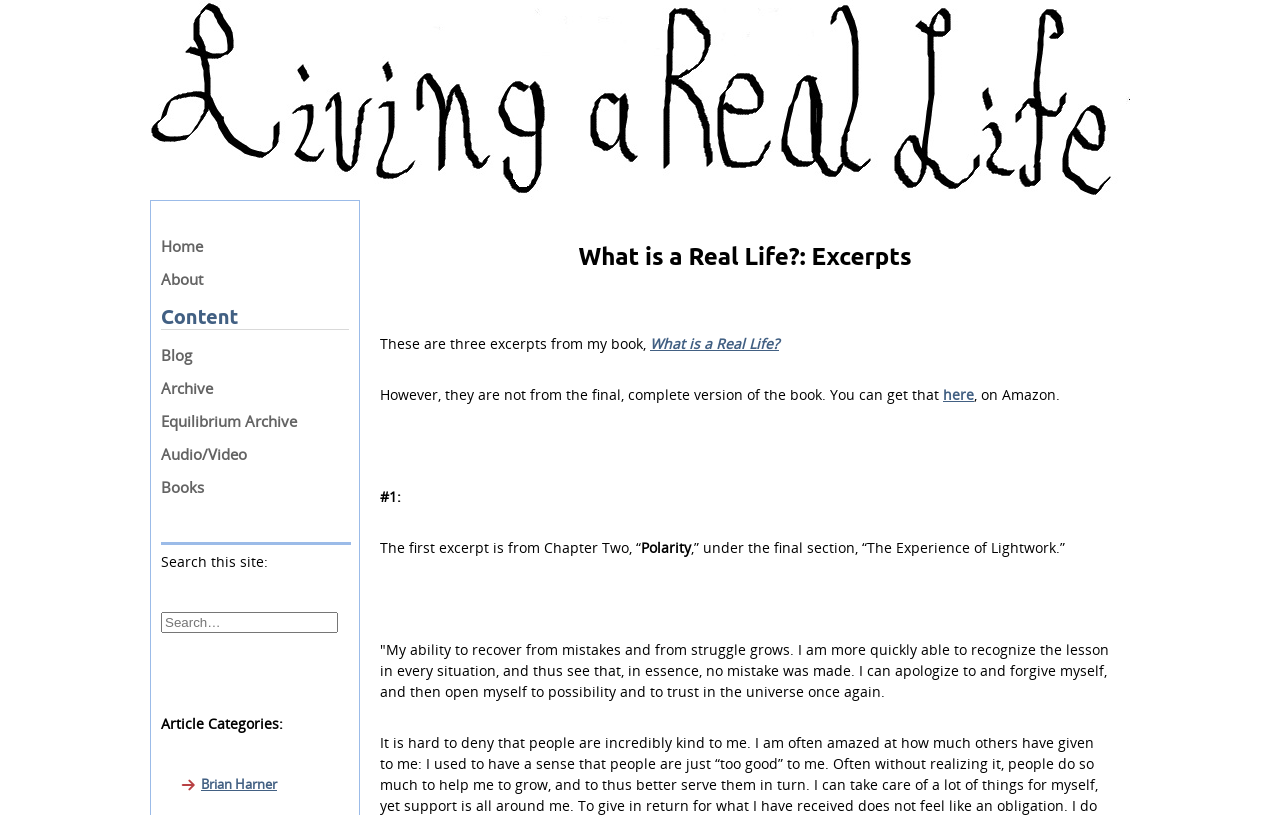Identify the bounding box coordinates for the UI element described by the following text: "Books". Provide the coordinates as four float numbers between 0 and 1, in the format [left, top, right, bottom].

[0.126, 0.579, 0.273, 0.616]